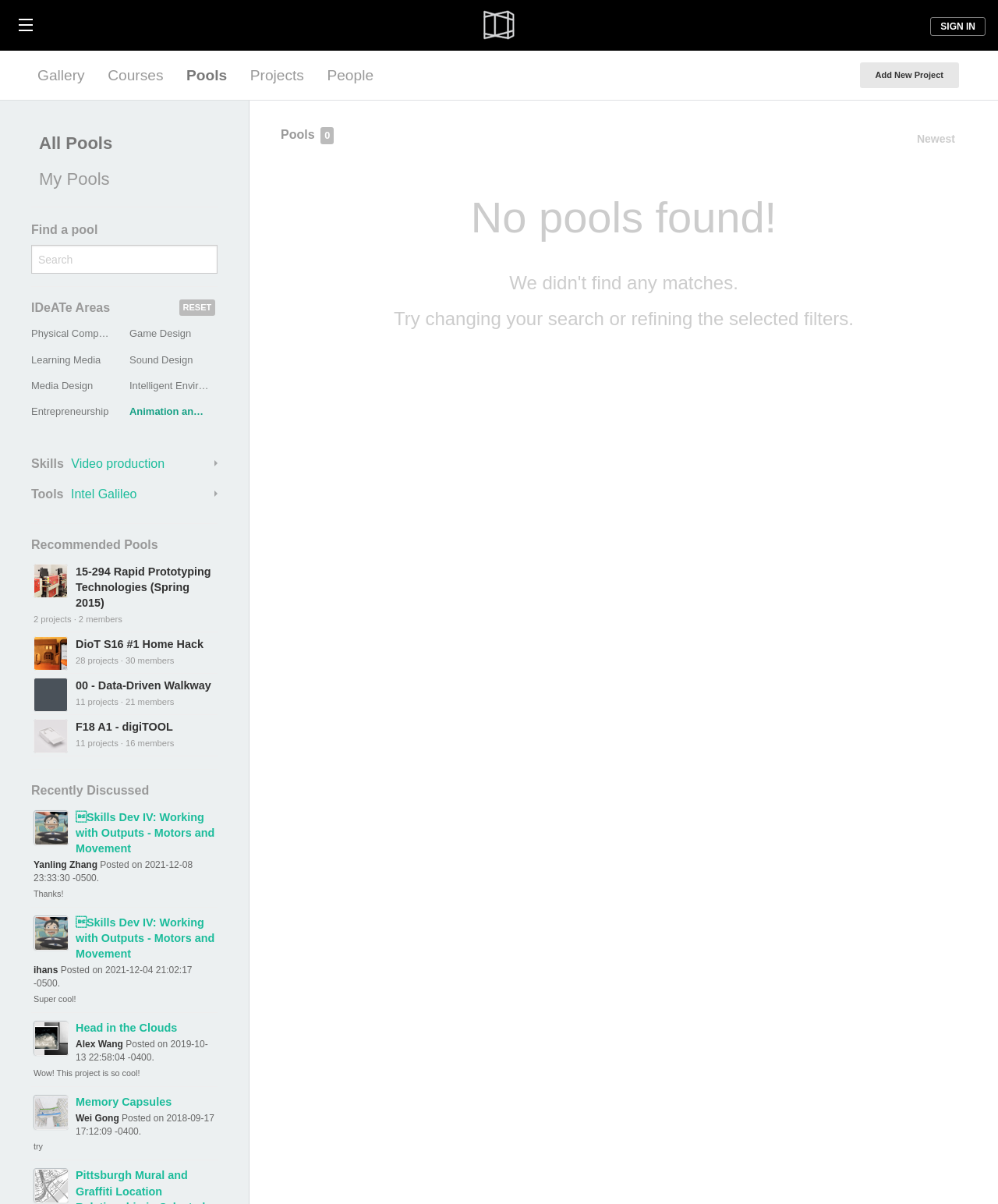Summarize the webpage in an elaborate manner.

The webpage is about a platform called "Pools" within the IDeATe community. At the top, there is a navigation bar with links to "Gallery", "Courses", "Pools", "Projects", and "People". On the right side of the navigation bar, there are links to "SIGN IN" and "Add New Project".

Below the navigation bar, there is a section with two links: "All Pools" and "My Pools". Next to these links, there is a search bar with a heading "Find a pool" and a "RESET" button.

The main content of the page is divided into several sections. The first section is "IDeATe Areas" with links to various areas such as "Physical Computing", "Game Design", and "Media Design". Below this section, there are two dropdown selectors for "Skills" and "Tools" with options like "Video production" and "Intel Galileo".

The next section is "Recommended Pools" with a list of pool projects, each with a heading, a link, and information about the number of projects and members. The projects are listed in a vertical column, with each project taking up a significant amount of space.

Following the "Recommended Pools" section, there is a section called "Recently Discussed" with a list of discussion threads, each with a heading, a link, and information about the author and the date posted. The discussion threads are also listed in a vertical column, with each thread taking up a significant amount of space.

At the bottom of the page, there is a section with a heading "Pools 0" and a combobox with a dropdown menu. Below this section, there is a heading "No pools found!" and a message suggesting that the user try changing their search or refining the selected filters.